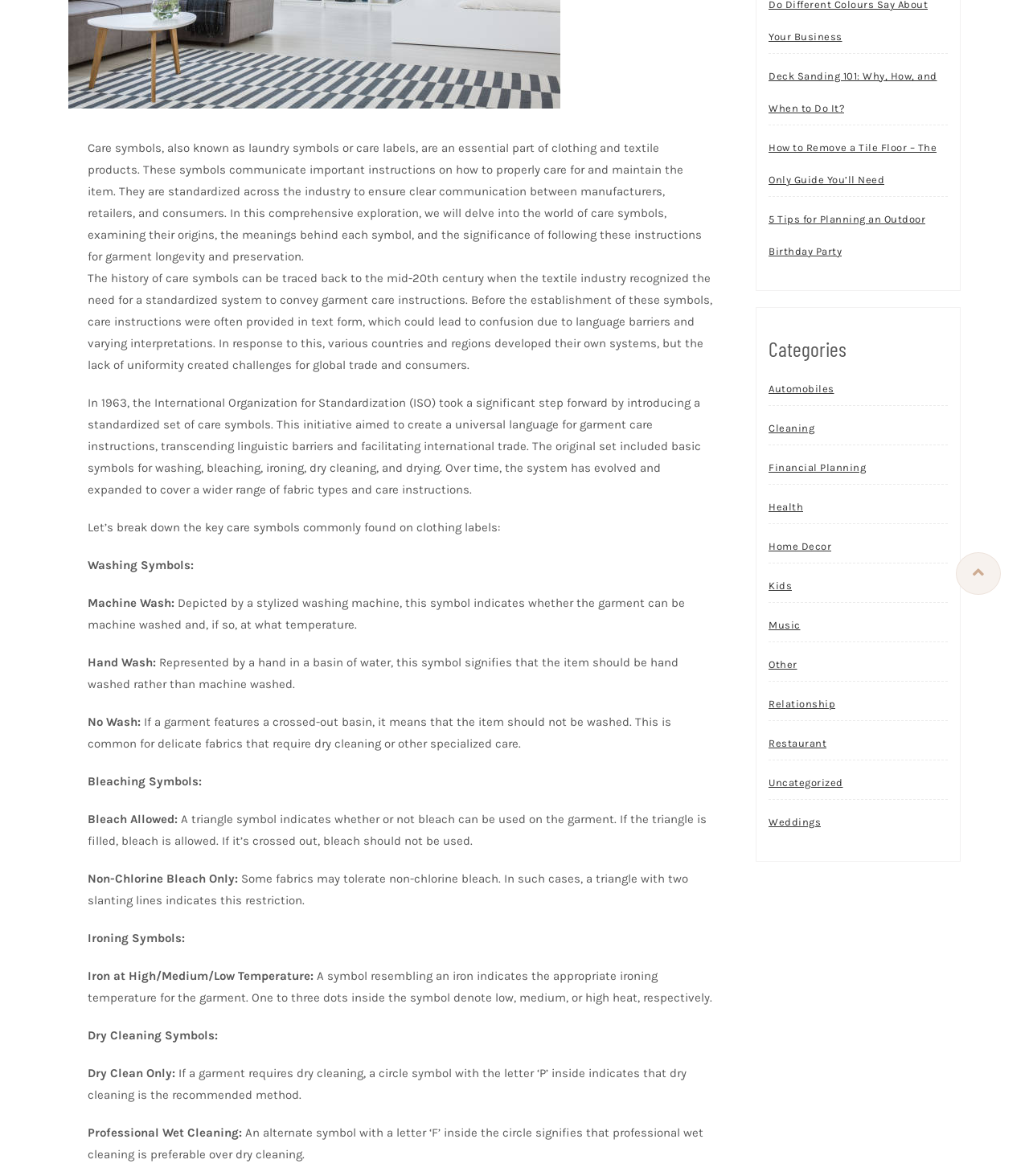From the element description: "Other", extract the bounding box coordinates of the UI element. The coordinates should be expressed as four float numbers between 0 and 1, in the order [left, top, right, bottom].

[0.747, 0.552, 0.775, 0.579]